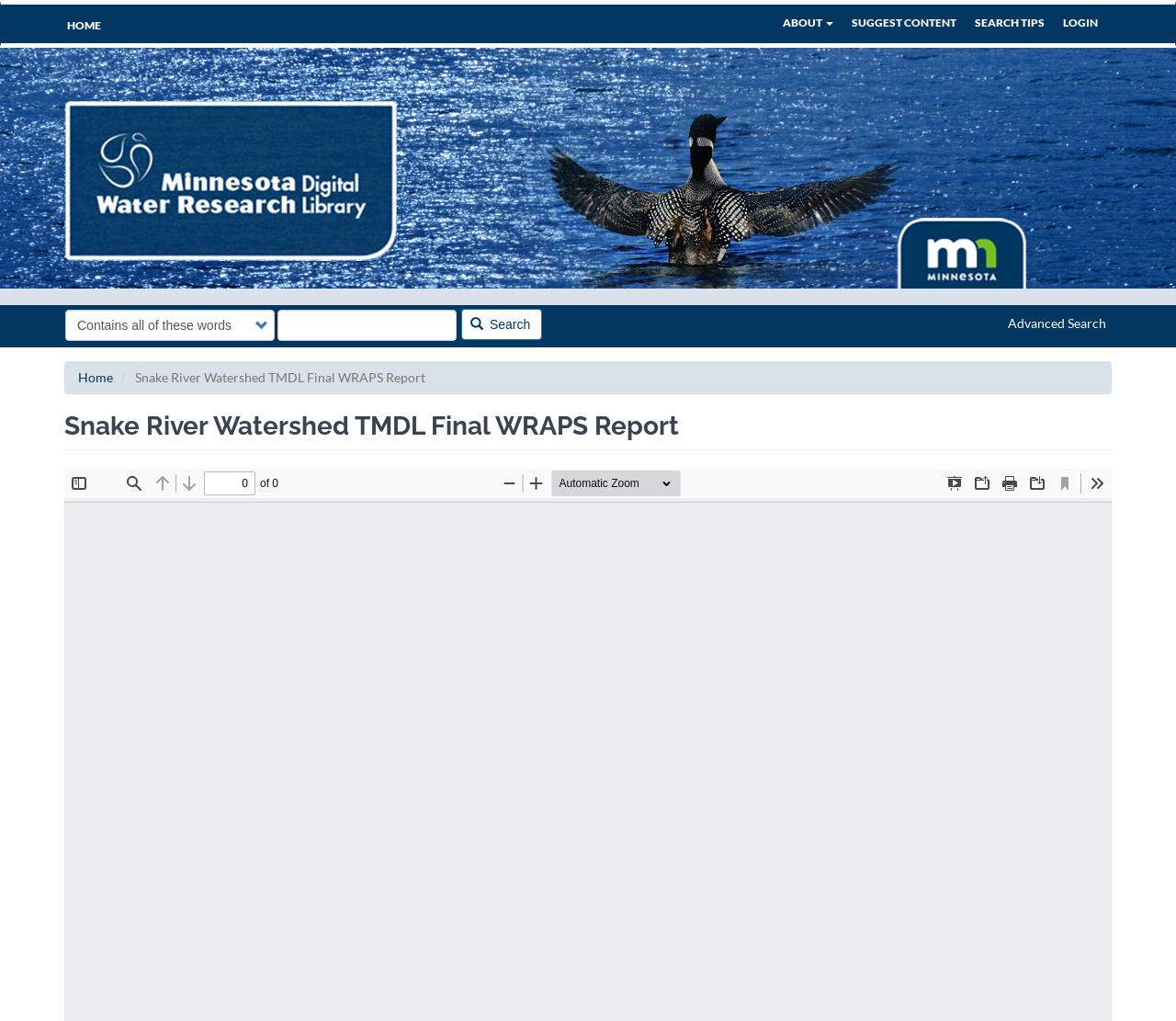Specify the bounding box coordinates of the element's area that should be clicked to execute the given instruction: "Search for a document". The coordinates should be four float numbers between 0 and 1, i.e., [left, top, right, bottom].

[0.392, 0.302, 0.461, 0.333]